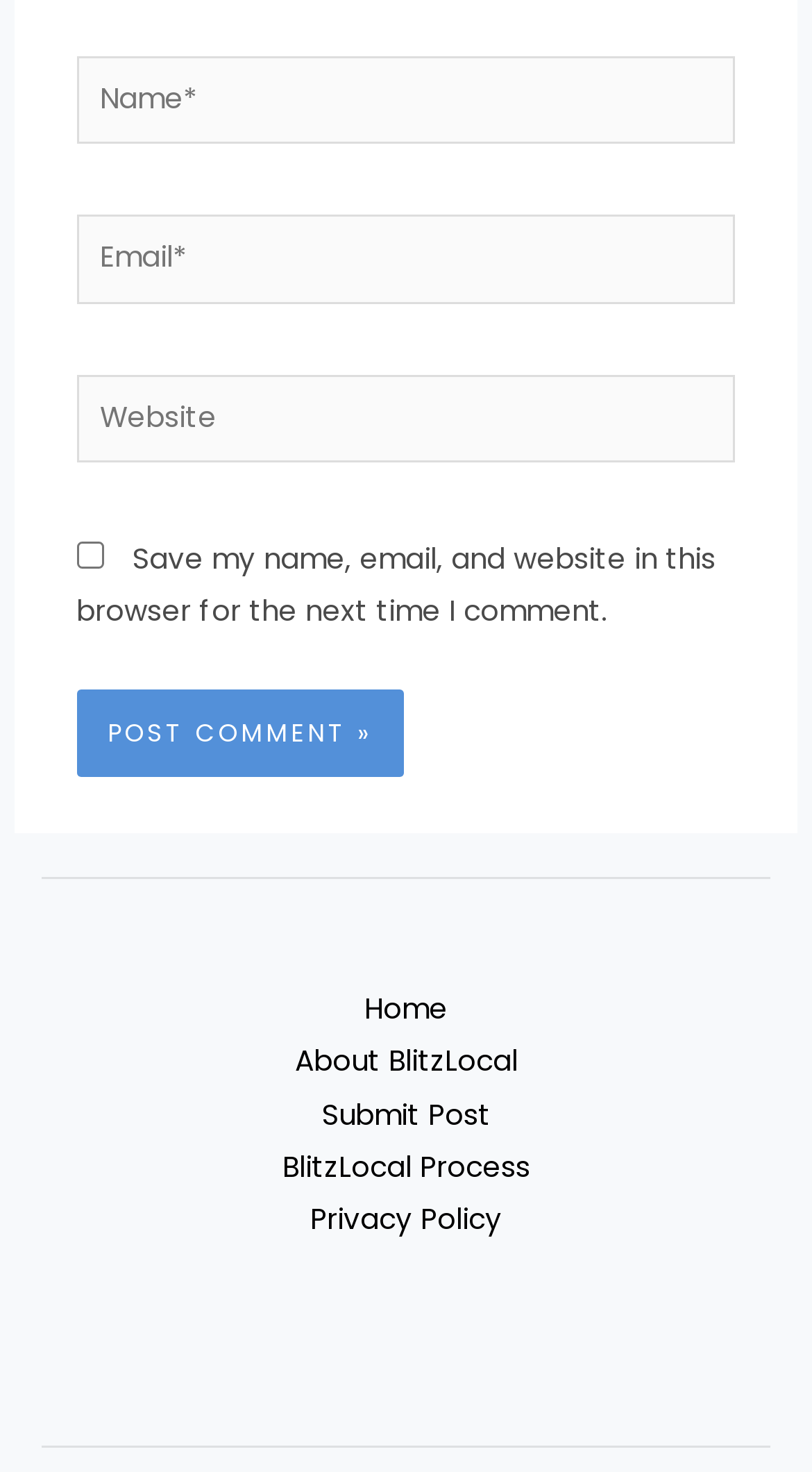Give a one-word or one-phrase response to the question:
How many links are in the 'Site Navigation' section?

5